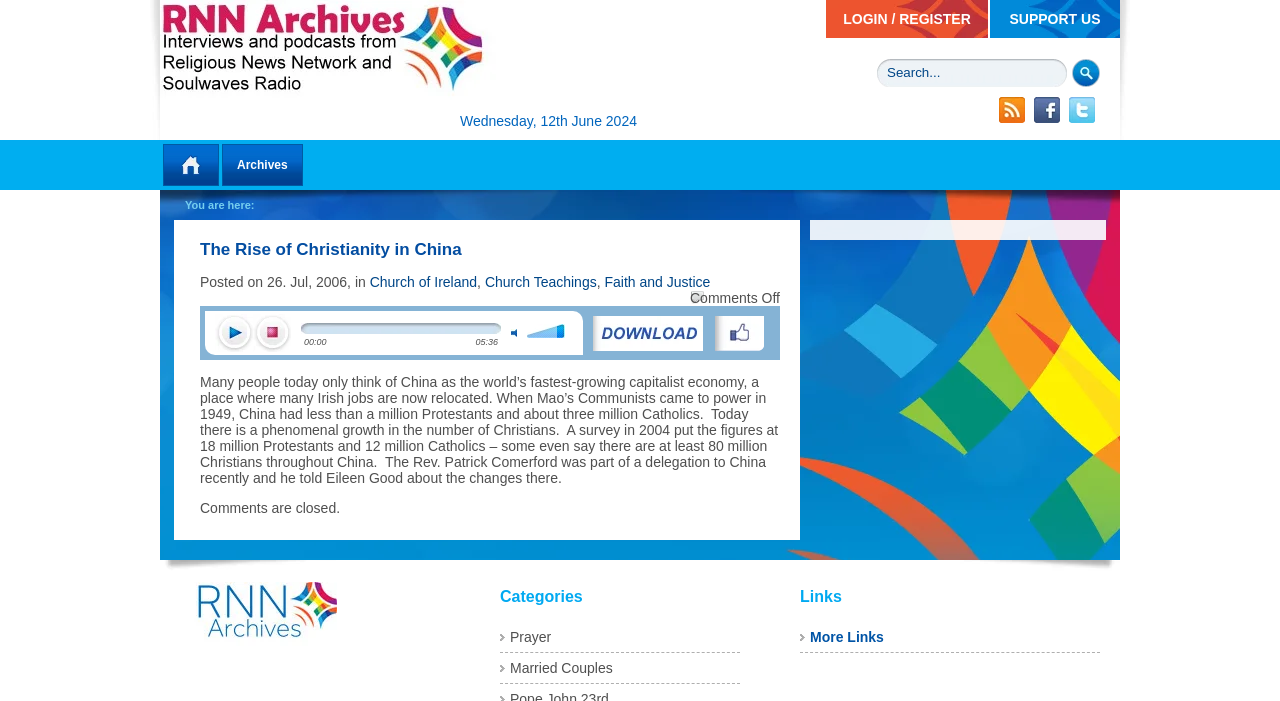What is the purpose of the button with the 'Submit' text?
Look at the screenshot and give a one-word or phrase answer.

To submit a search query